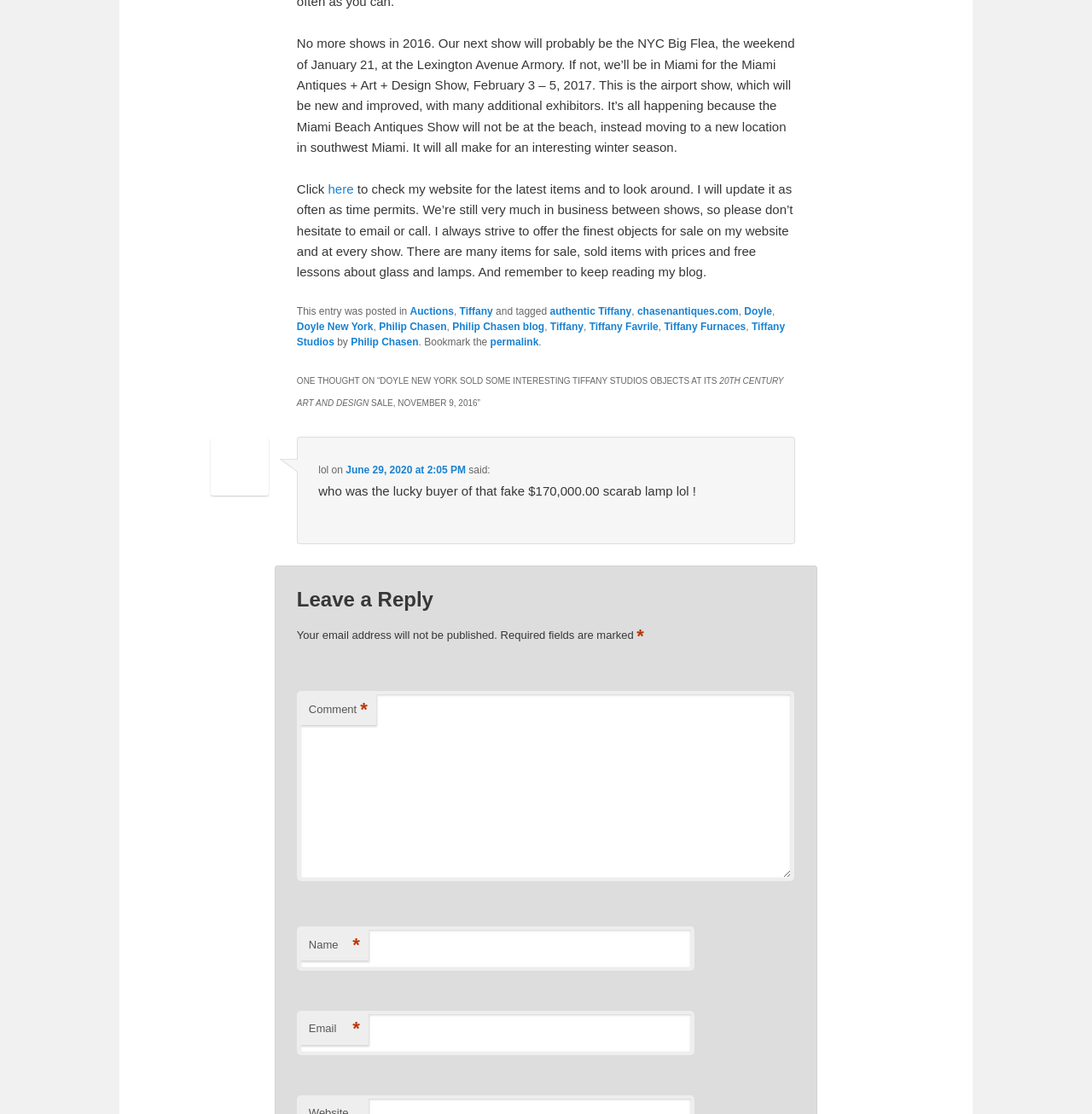Please provide a comprehensive response to the question below by analyzing the image: 
What is the topic of the blog post?

The heading of the blog post is 'ONE THOUGHT ON “DOYLE NEW YORK SOLD SOME INTERESTING TIFFANY STUDIOS OBJECTS AT ITS 20TH CENTURY ART AND DESIGN SALE, NOVEMBER 9, 2016”', indicating that the topic of the blog post is related to Tiffany Studios objects.